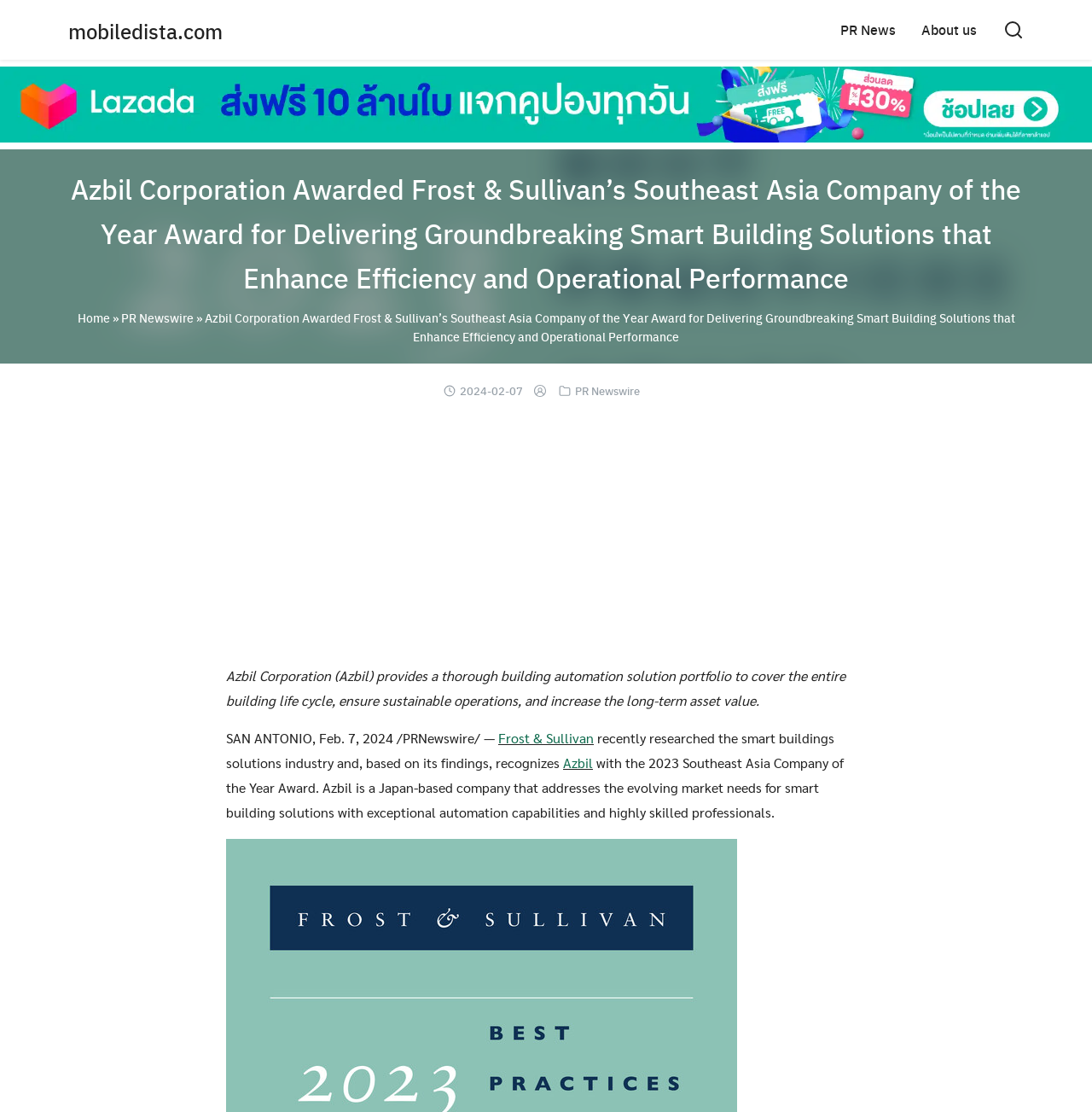Determine the bounding box coordinates for the element that should be clicked to follow this instruction: "Read About Us". The coordinates should be given as four float numbers between 0 and 1, in the format [left, top, right, bottom].

None